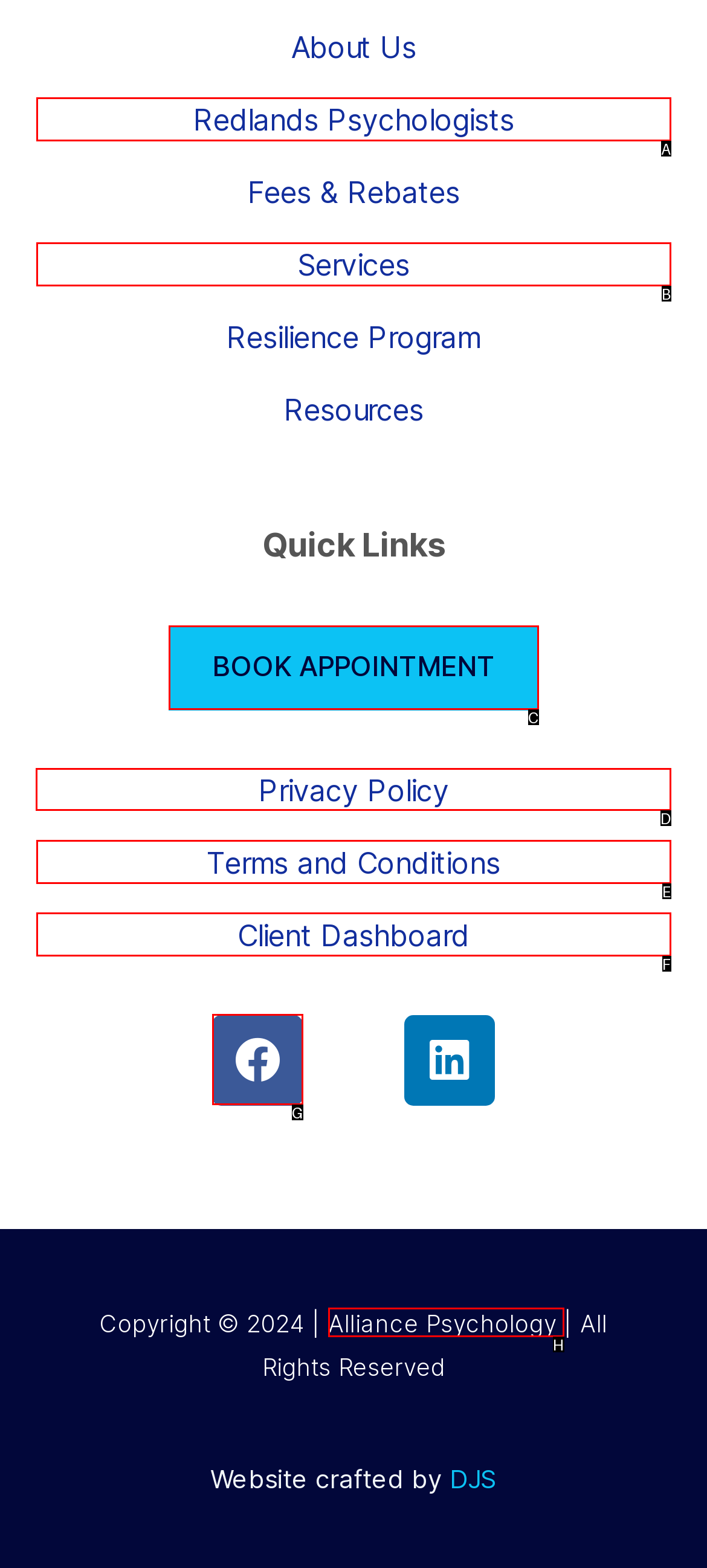Determine which HTML element to click to execute the following task: Check the Privacy Policy Answer with the letter of the selected option.

D